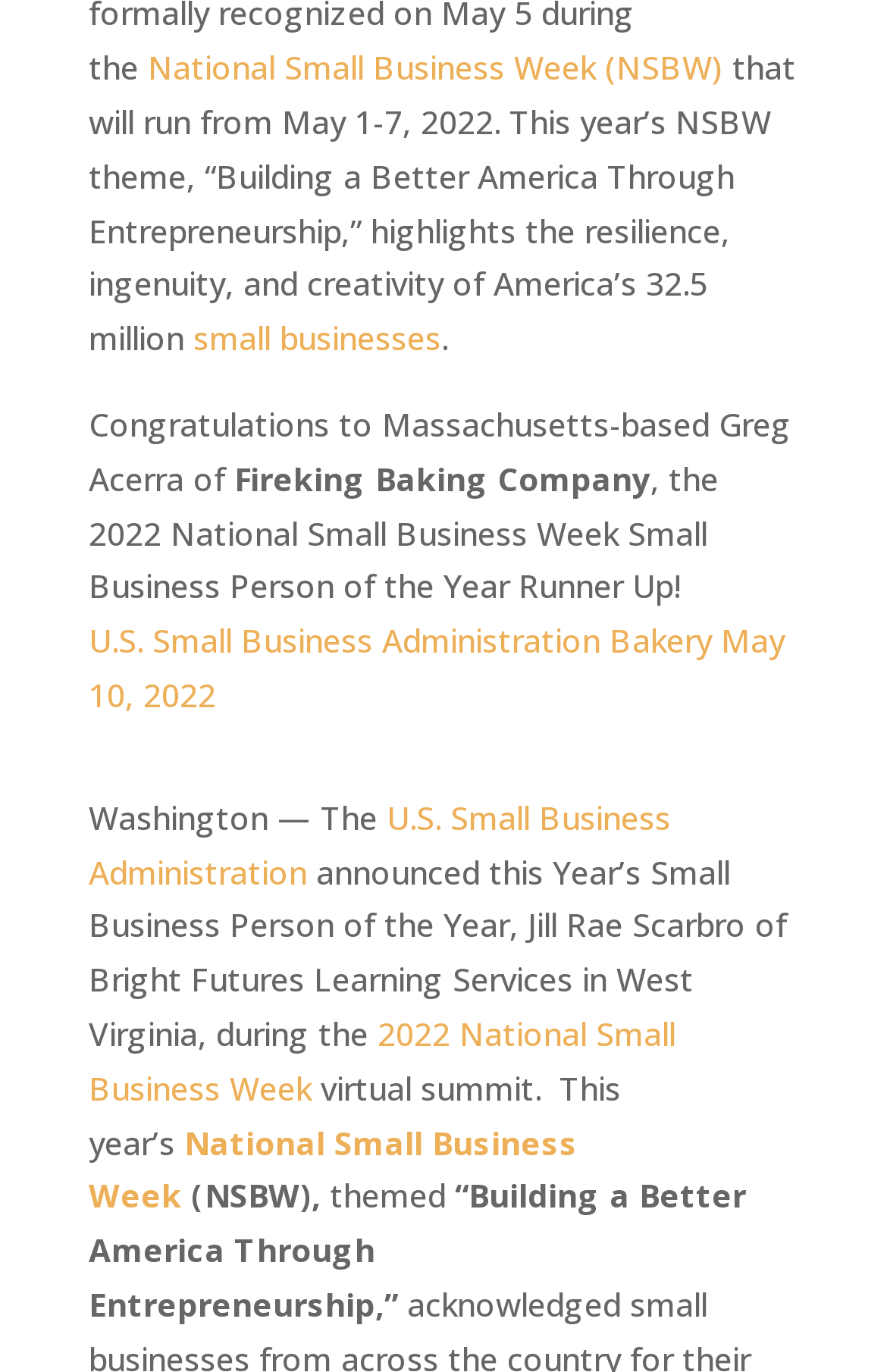Find the bounding box coordinates of the element you need to click on to perform this action: 'Read about 2022 National Small Business Week'. The coordinates should be represented by four float values between 0 and 1, in the format [left, top, right, bottom].

[0.1, 0.738, 0.762, 0.808]